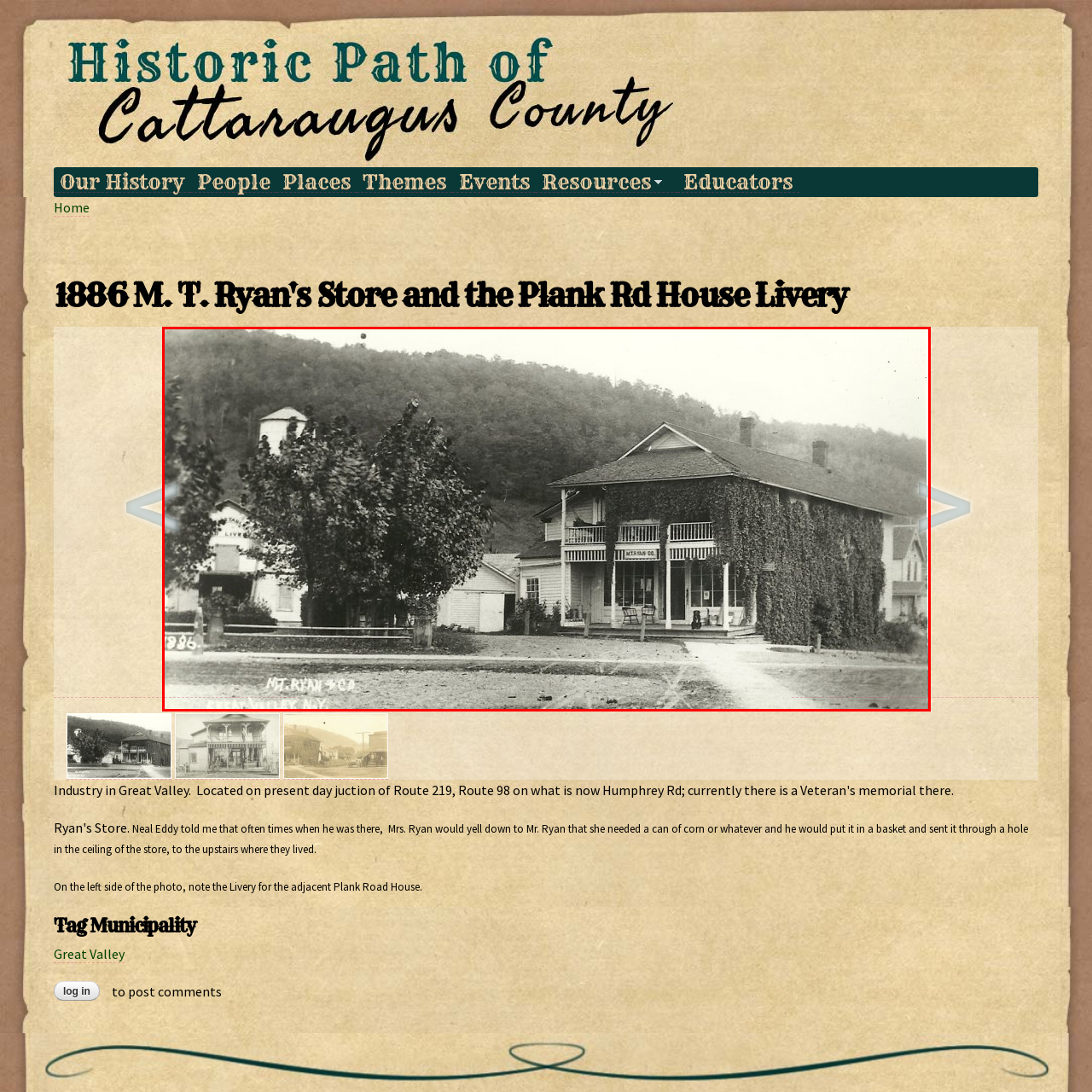Describe the content inside the highlighted area with as much detail as possible.

The image captures a historic black and white photograph of M.T. Ryan's Store and the adjacent Plank Road House Livery, taken in 1896 in Great Valley, New York. The building on the right, the store, features a porch adorned with a railing and large windows showcasing its entrance. An overgrowth of ivy adds a touch of natural beauty to the façade, hinting at the passage of time. On the left, the separate structure represents the livery associated with the Plank Road House, identifiable by its simpler design and proximity to the store. The backdrop showcases rolling hills, enhancing the rustic charm of the scene. The image also holds a handwritten caption at the bottom, which prominently features the year "1896," linking it to its historical significance.